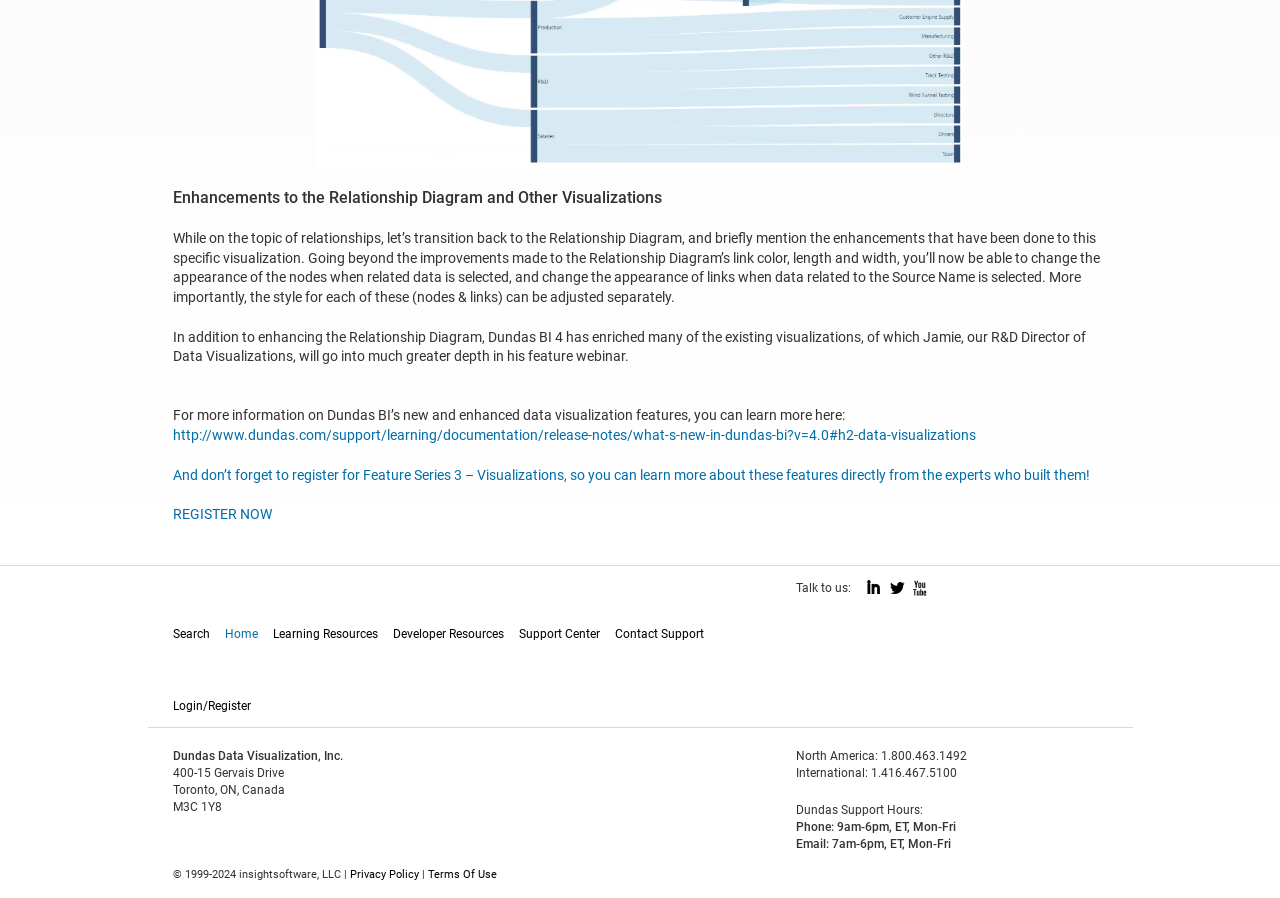Find the bounding box coordinates of the UI element according to this description: "Contact Support".

[0.48, 0.691, 0.55, 0.721]